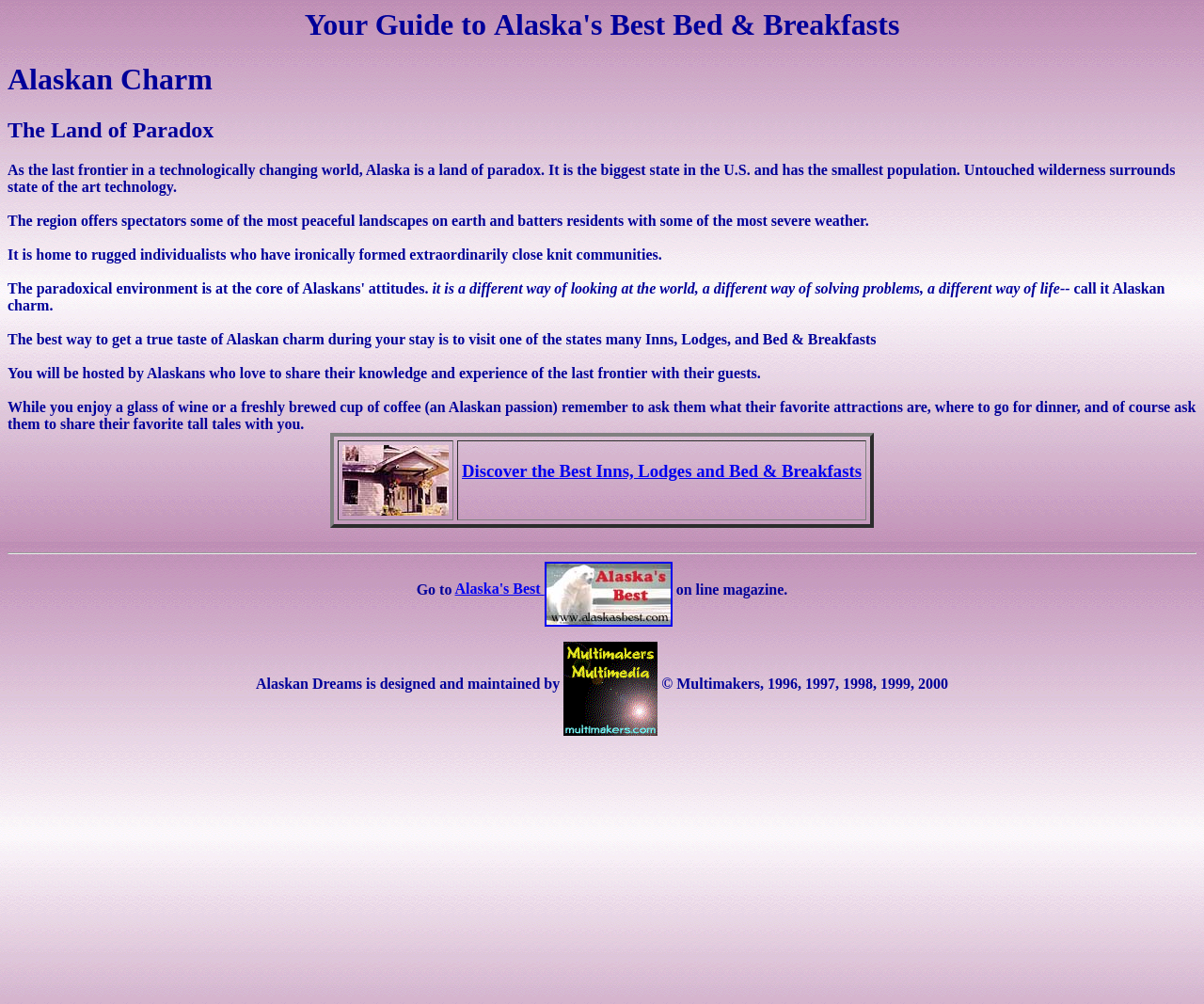Provide a brief response using a word or short phrase to this question:
What is the purpose of visiting Alaska's inns and lodges?

To experience Alaskan charm